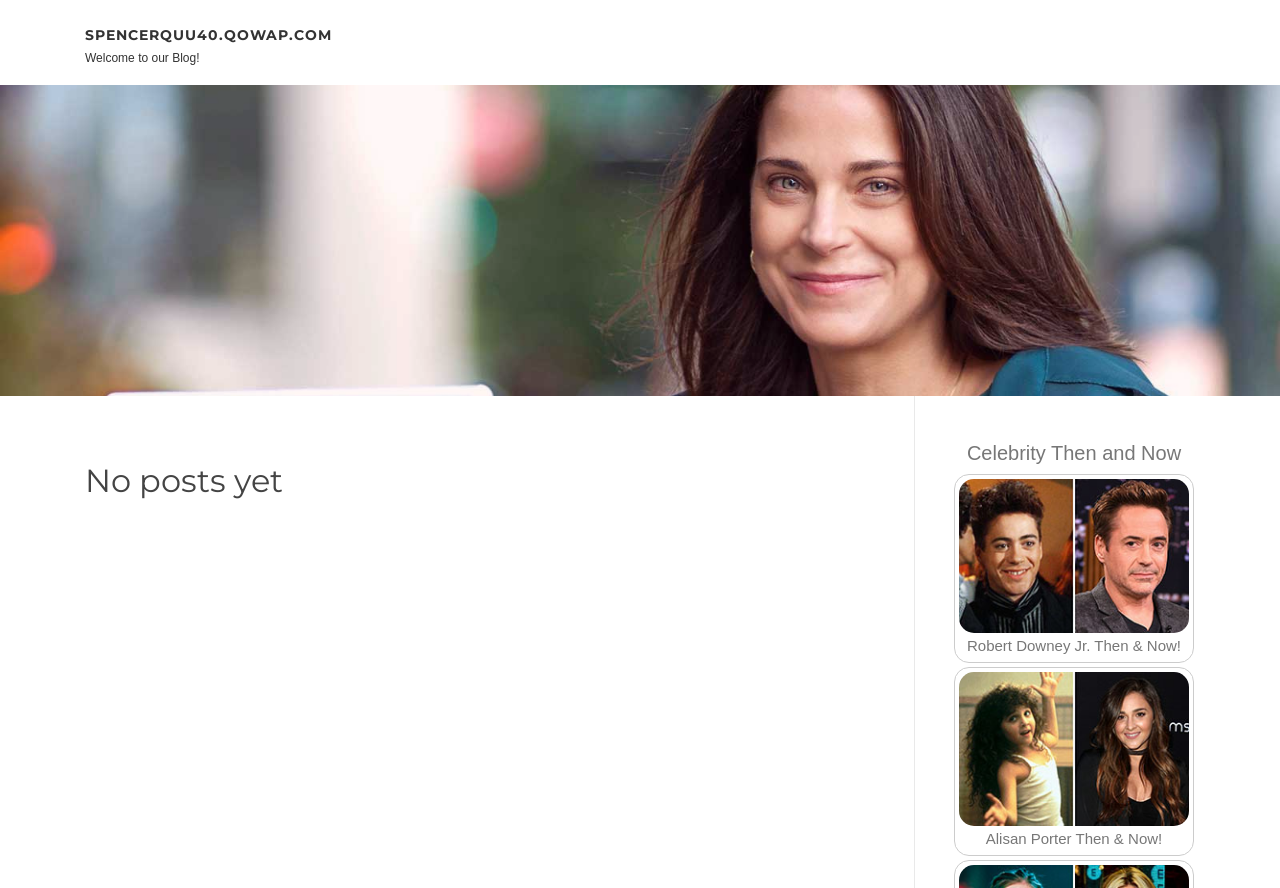What is the title of the blog?
Please use the image to provide a one-word or short phrase answer.

SPENCERQUU40.QOWAP.COM